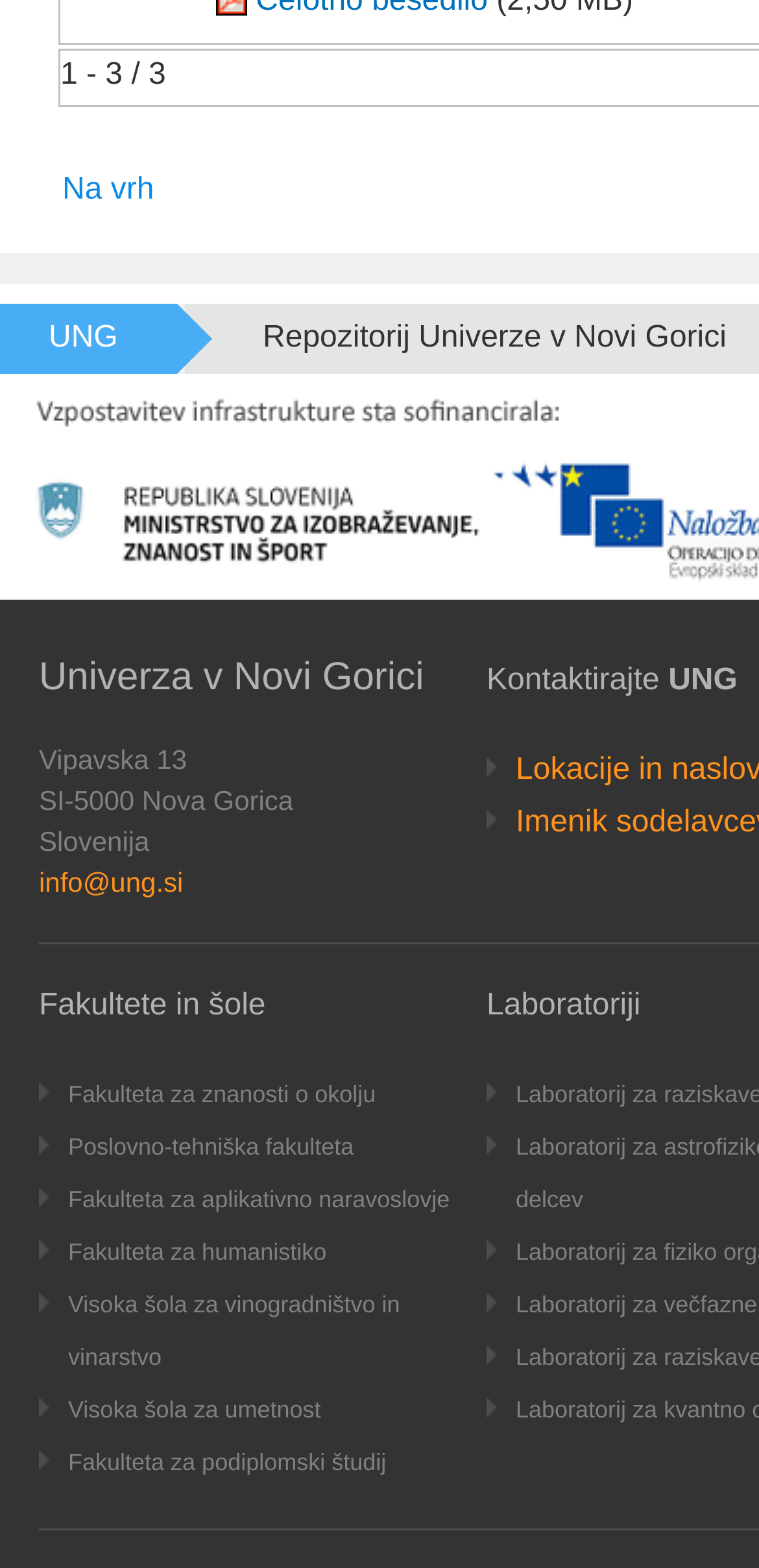How many faculties are listed on the webpage?
Please respond to the question thoroughly and include all relevant details.

I counted the number of link elements under the 'Fakultete in šole' static text, which lists the different faculties of the university.